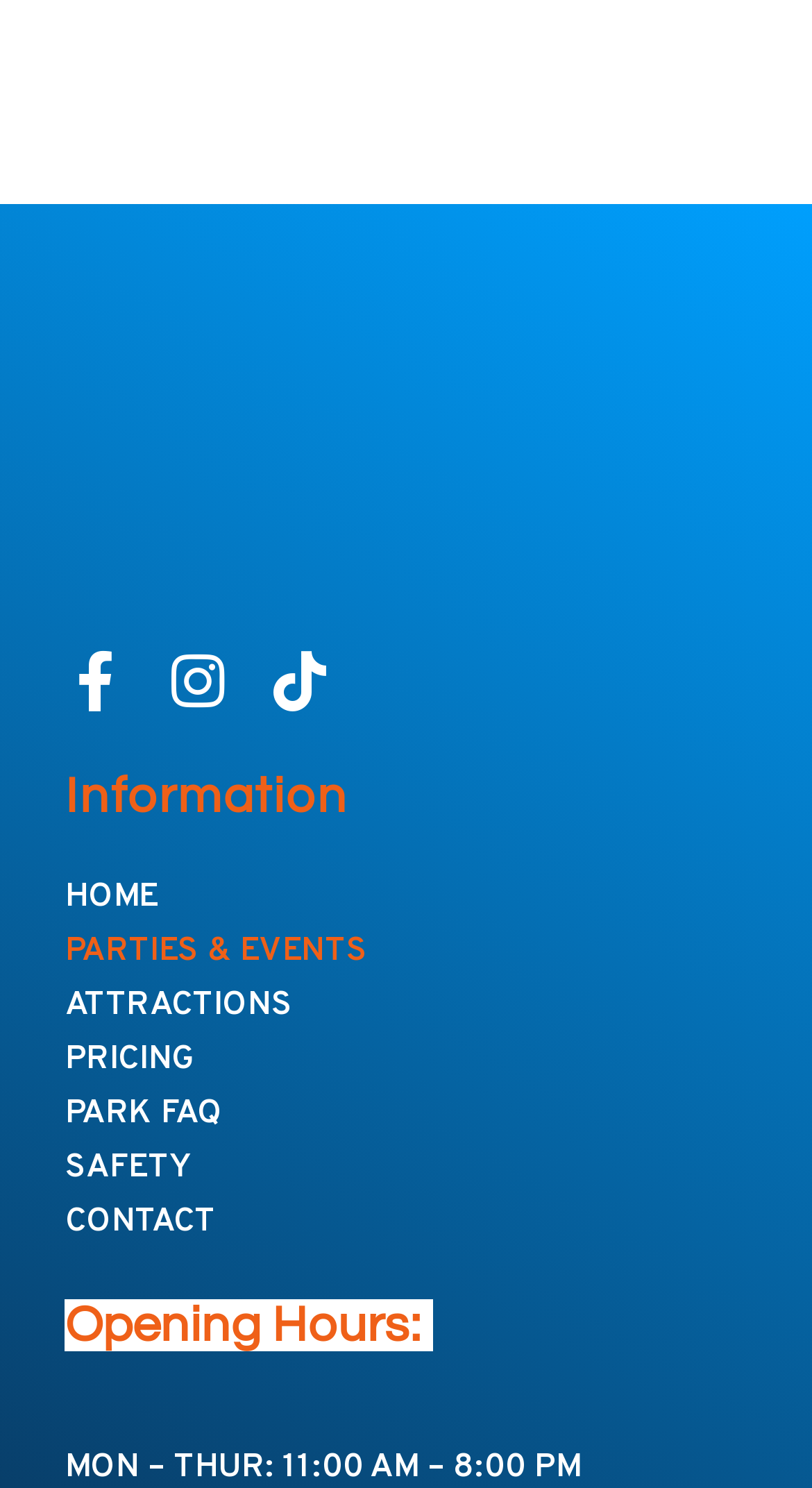How many links are there under the 'Information' heading?
Refer to the image and provide a one-word or short phrase answer.

8